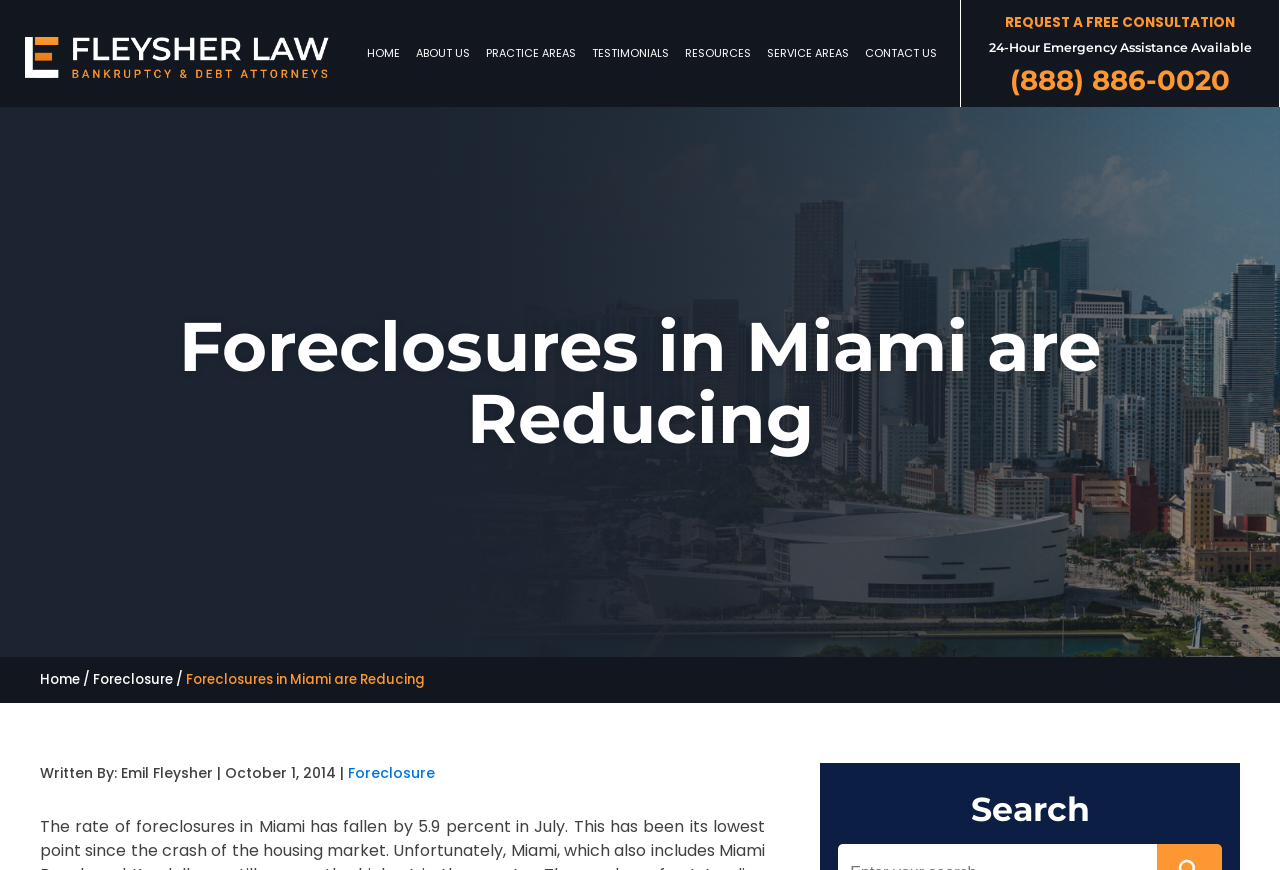Determine the bounding box coordinates of the clickable element necessary to fulfill the instruction: "view practice areas". Provide the coordinates as four float numbers within the 0 to 1 range, i.e., [left, top, right, bottom].

[0.373, 0.051, 0.456, 0.071]